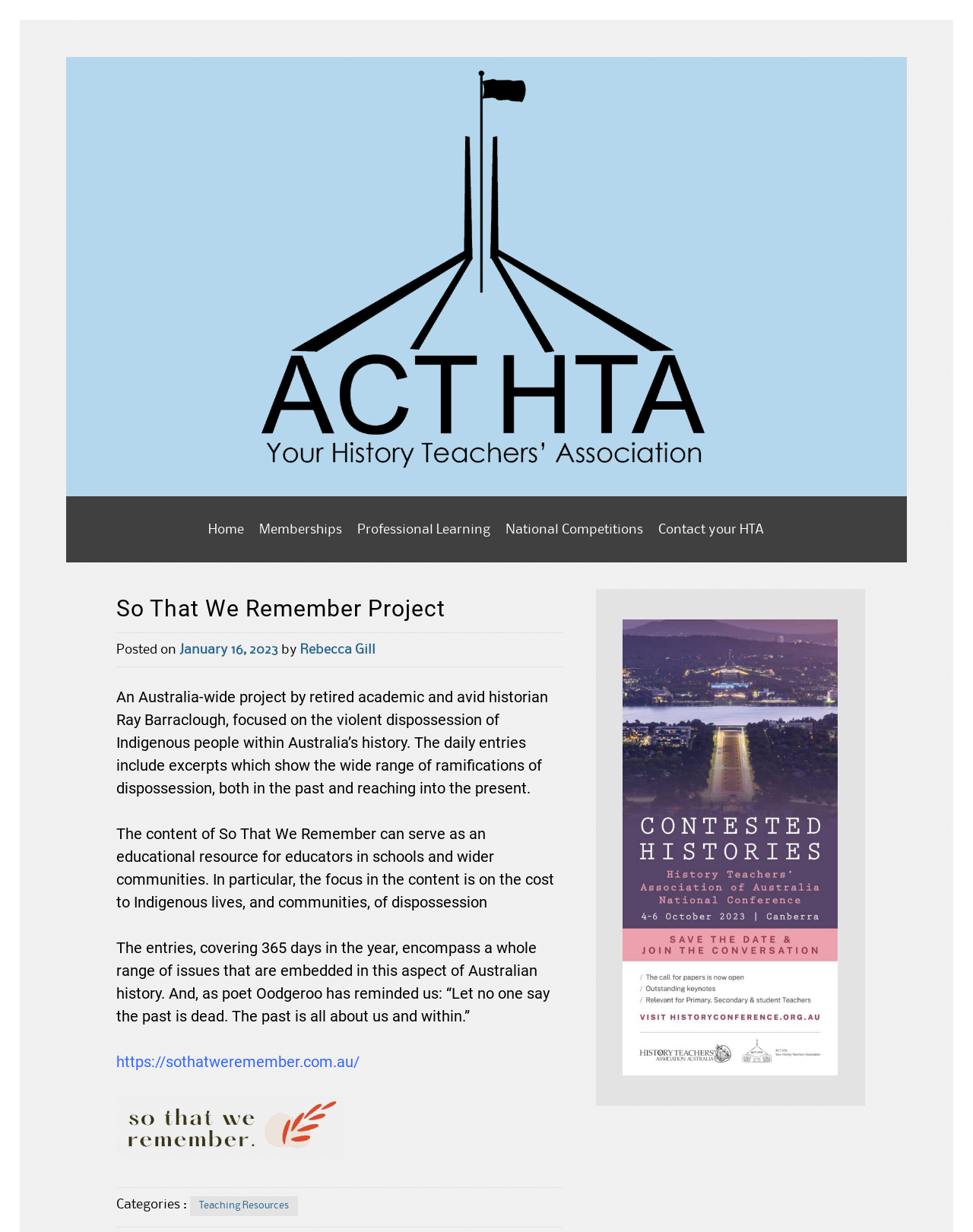Using details from the image, please answer the following question comprehensively:
What is the purpose of the project's content?

I found the answer by reading the text on the webpage, which states that the content of So That We Remember can serve as an educational resource for educators in schools and wider communities.